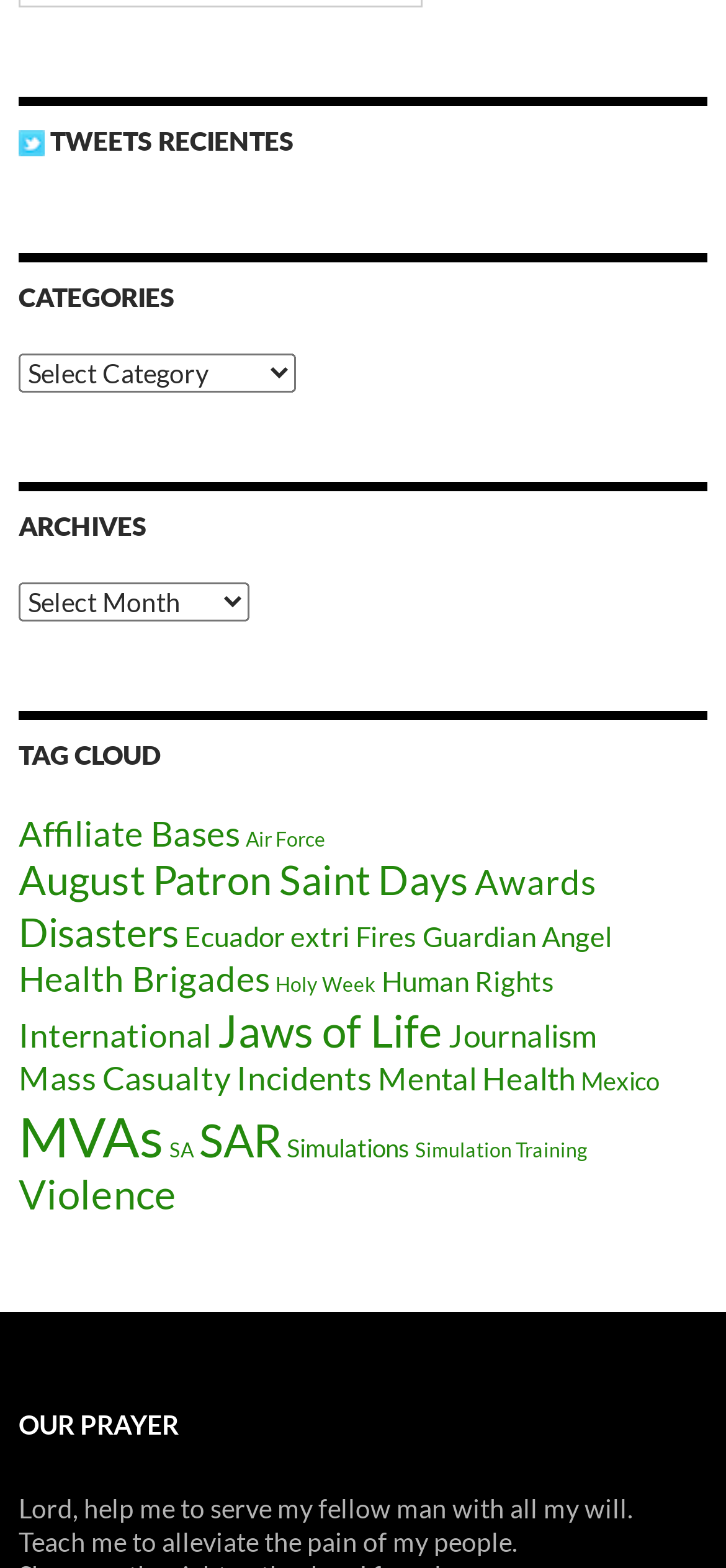Please find the bounding box coordinates of the element that must be clicked to perform the given instruction: "Select a category". The coordinates should be four float numbers from 0 to 1, i.e., [left, top, right, bottom].

[0.026, 0.225, 0.408, 0.25]